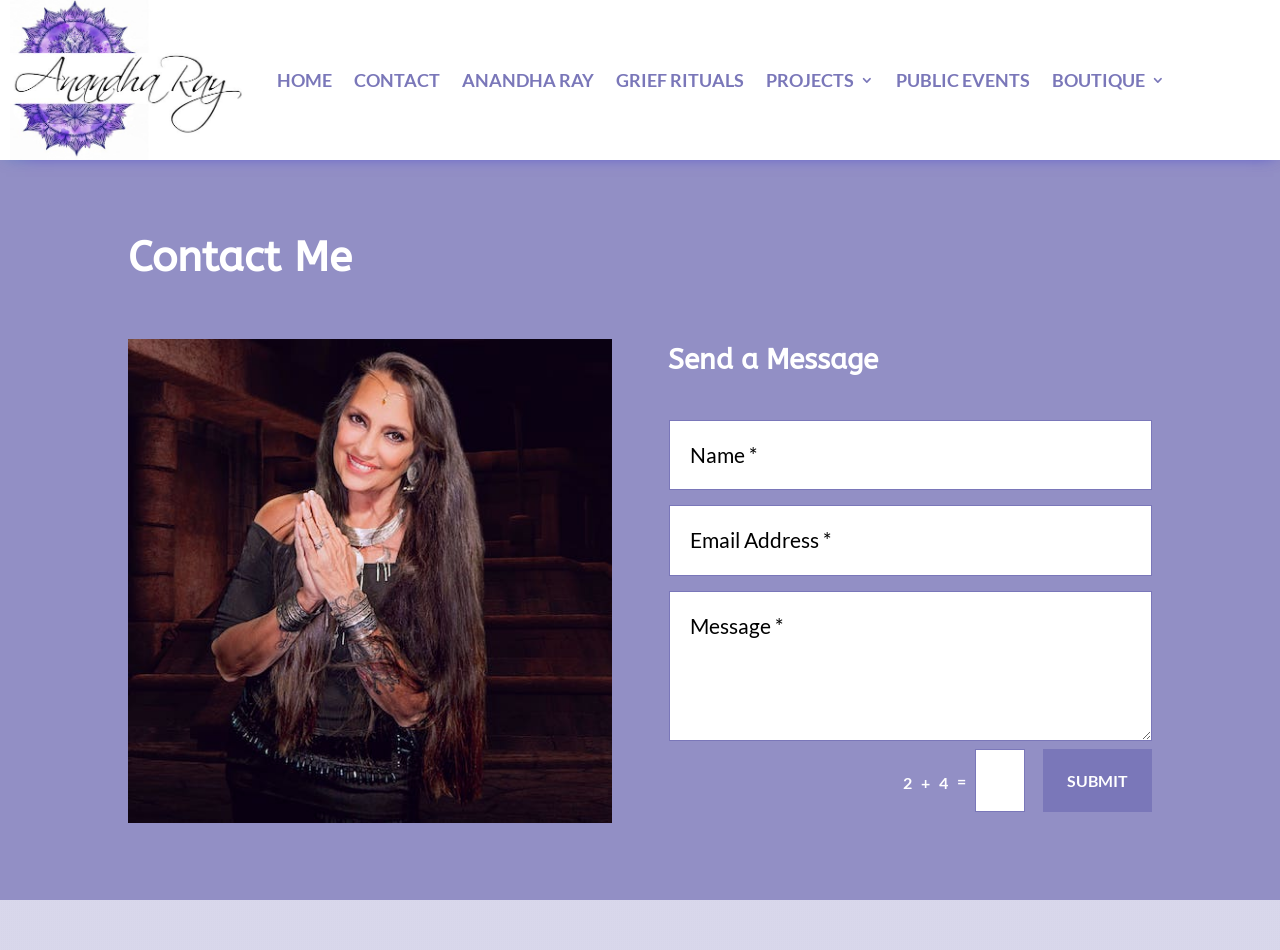Can you specify the bounding box coordinates of the area that needs to be clicked to fulfill the following instruction: "go to home page"?

[0.216, 0.0, 0.259, 0.168]